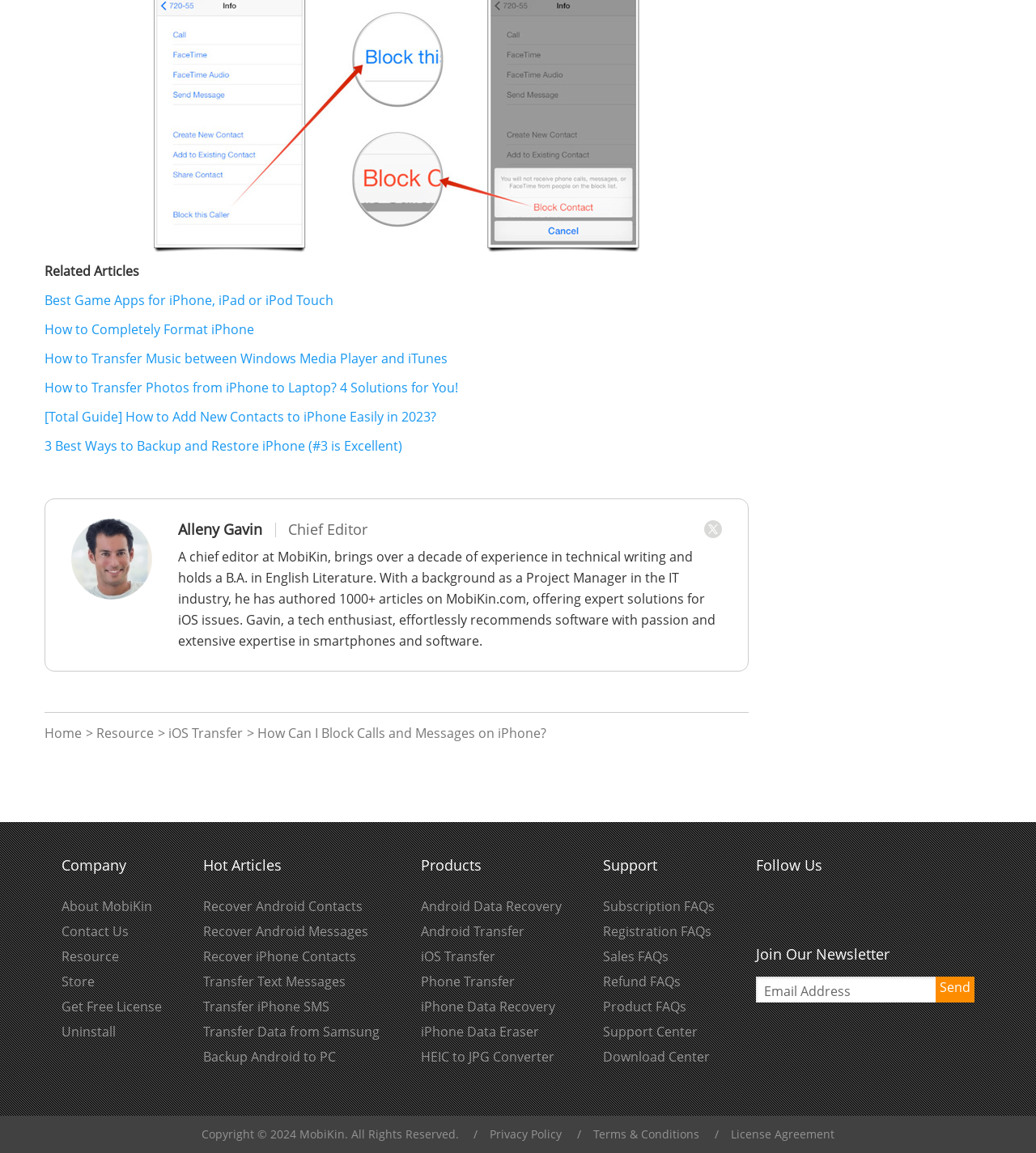Predict the bounding box of the UI element that fits this description: "HEIC to JPG Converter".

[0.406, 0.909, 0.535, 0.924]